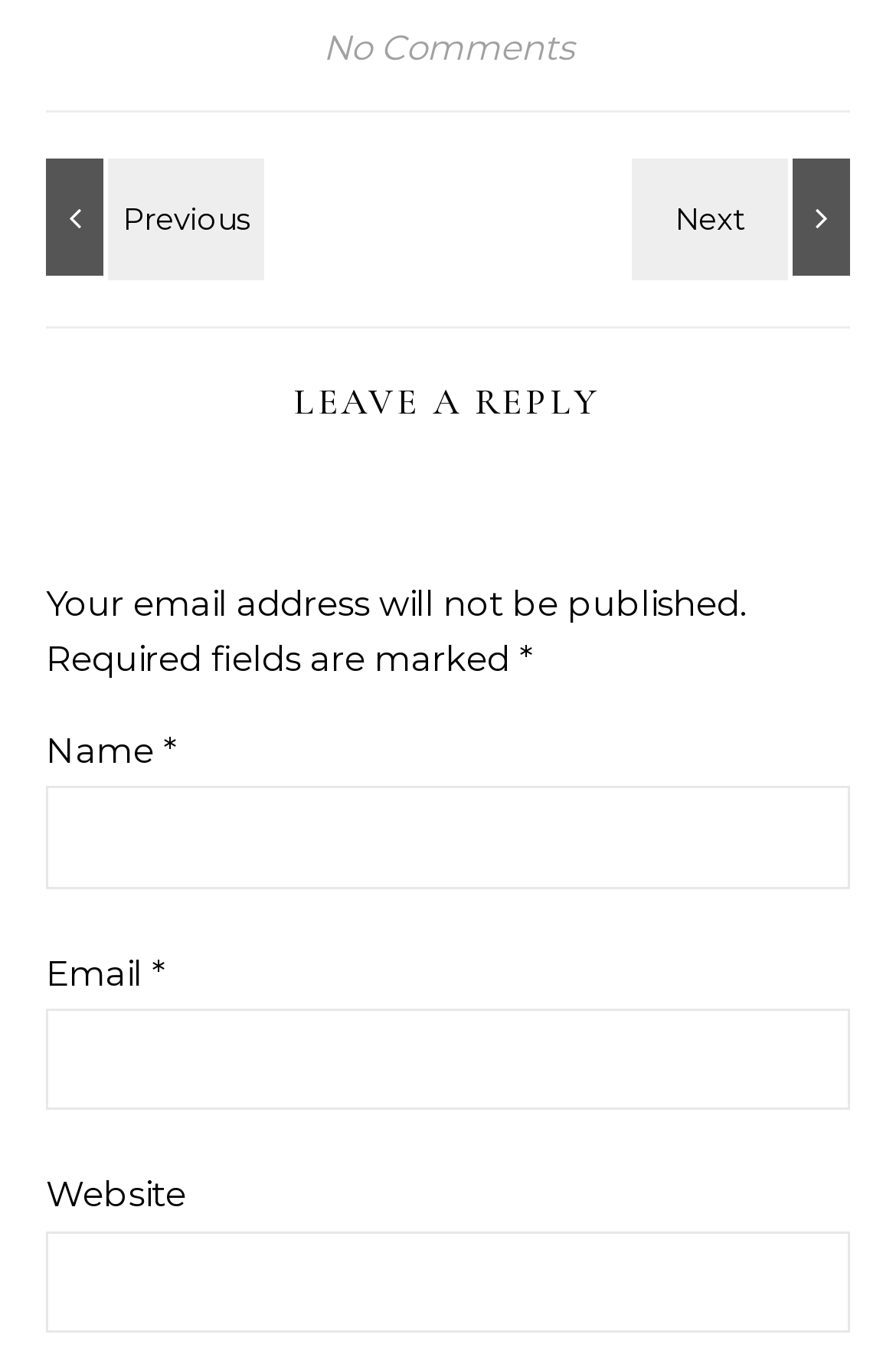Based on the image, give a detailed response to the question: What is the difference between the 'Email' and 'Website' fields?

The 'Email' field is marked as required, whereas the 'Website' field is not. This implies that the user must enter their email address to proceed, but entering a website is optional.